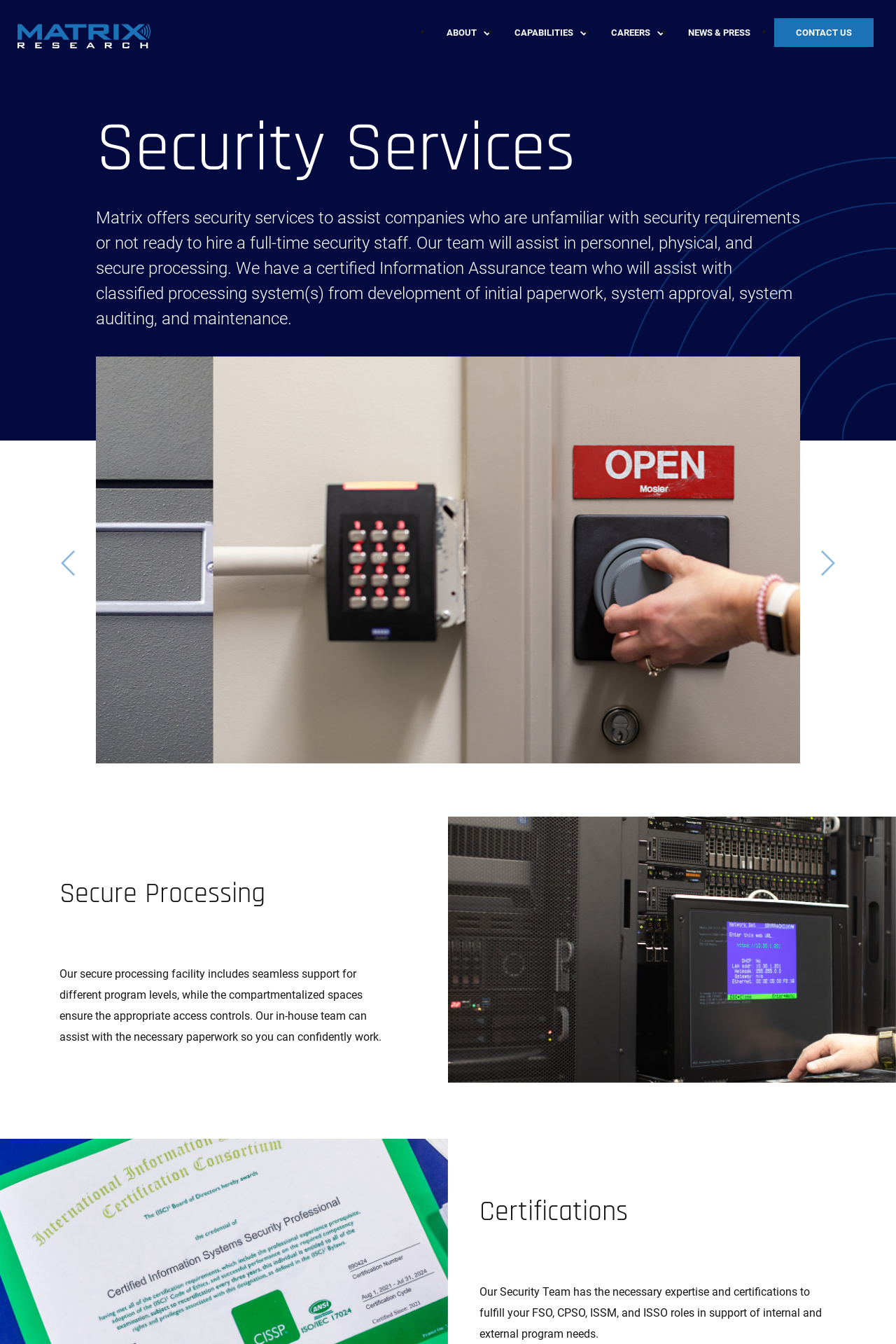Using the image as a reference, answer the following question in as much detail as possible:
What is the purpose of the 'Previous' and 'Next' buttons?

The 'Previous' and 'Next' buttons are likely used for navigation purposes, possibly to move between different sections or pages of the webpage. This inference is made based on the presence of these buttons and their typical usage in webpages.